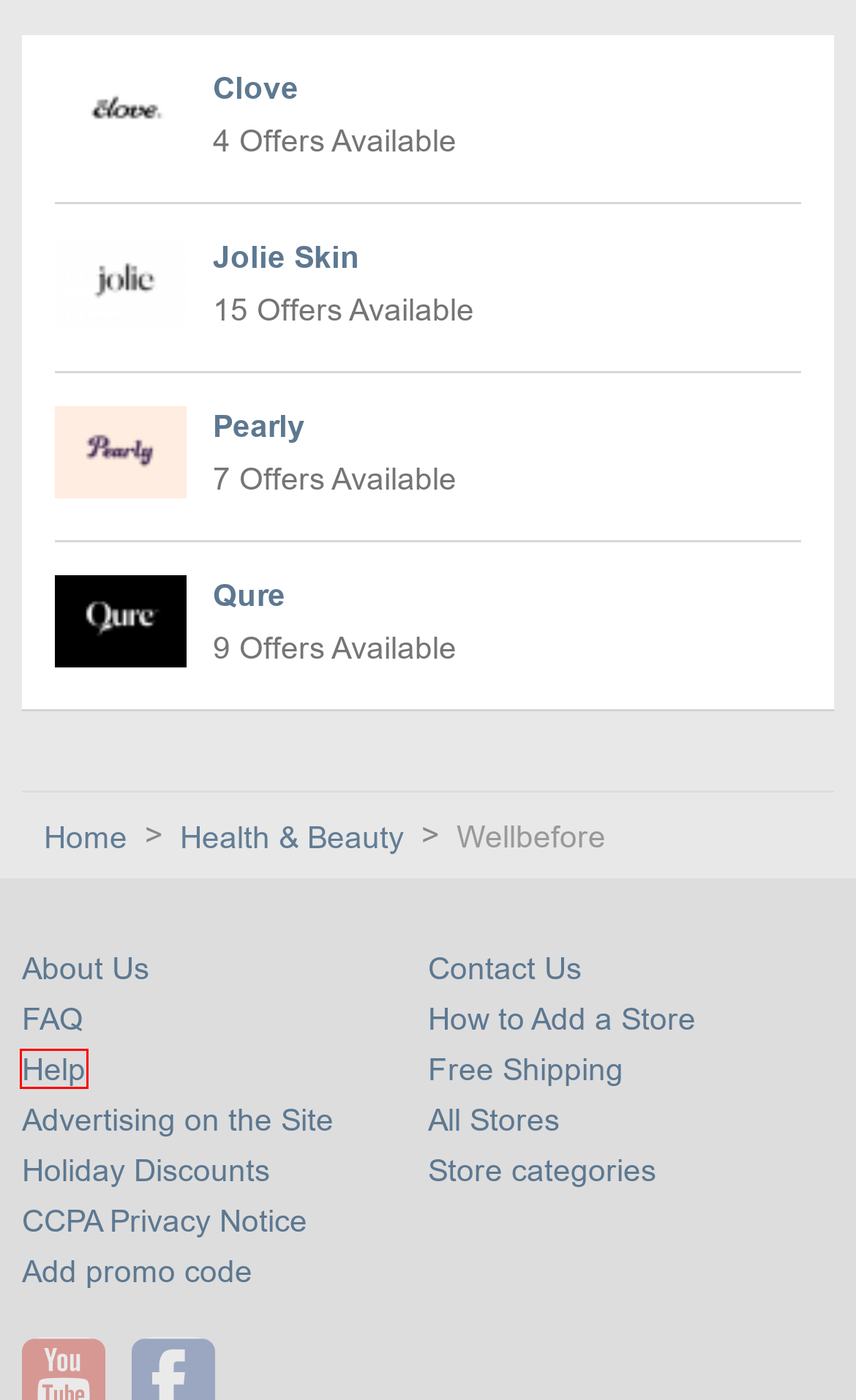View the screenshot of the webpage containing a red bounding box around a UI element. Select the most fitting webpage description for the new page shown after the element in the red bounding box is clicked. Here are the candidates:
A. Pearly Promo Codes - 10% OFF Coupon in June 2024
B. Do Not Sell My Personal Infomation - DiscountReactor
C. Free Shipping Codes & Deals June 2024 - DiscountReactor
D. Help
E. Store categories with deals and promo codes
F. Jolie Skin Promo Codes - 10% OFF in June 2024
G. Submit Your Site to DiscountReactor
H. Health & Beauty Coupons & Promo Codes 2024 - DiscountReactor

D